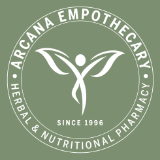Respond to the following question using a concise word or phrase: 
What type of pharmacy is Arcana Empothecary?

Herbal and Nutritional